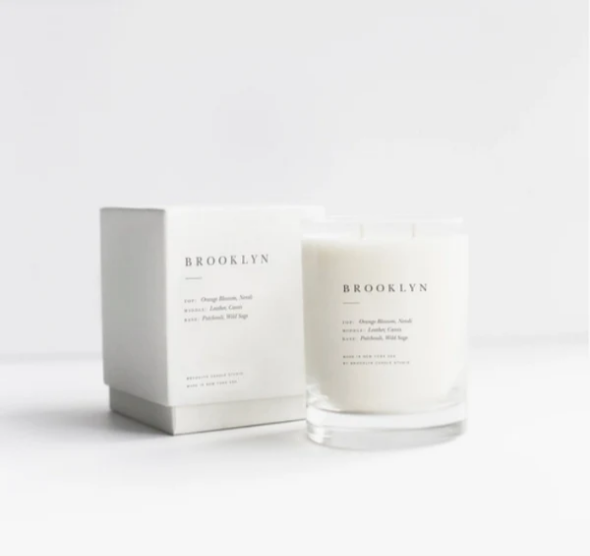What is the font style of the 'BROOKLYN' name on the box?
Answer the question with a thorough and detailed explanation.

The caption describes the 'BROOKLYN' name on the box as being in 'tasteful typography', suggesting that the font style is elegant and refined.